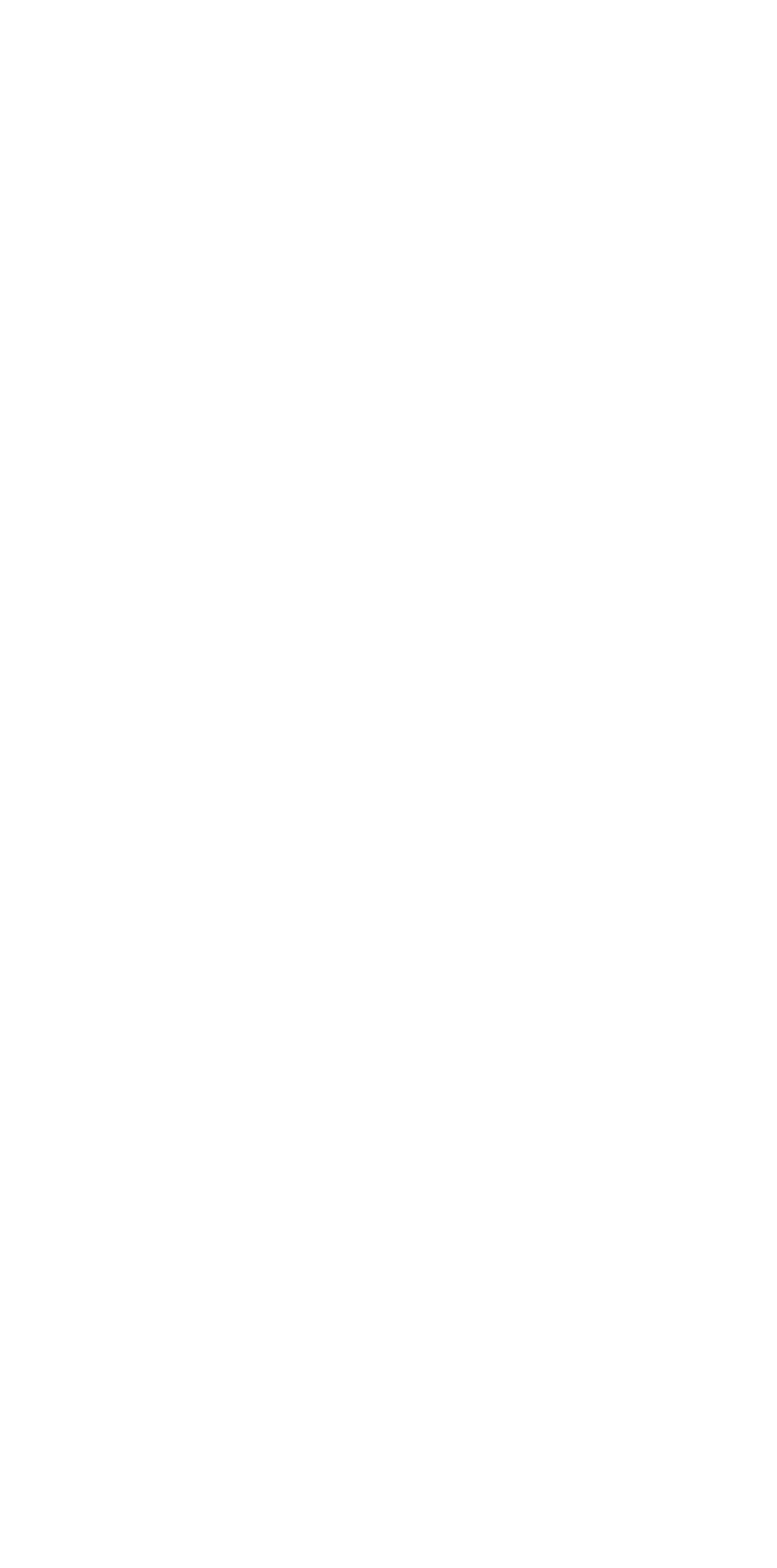How many product categories are listed?
Please provide a single word or phrase based on the screenshot.

7